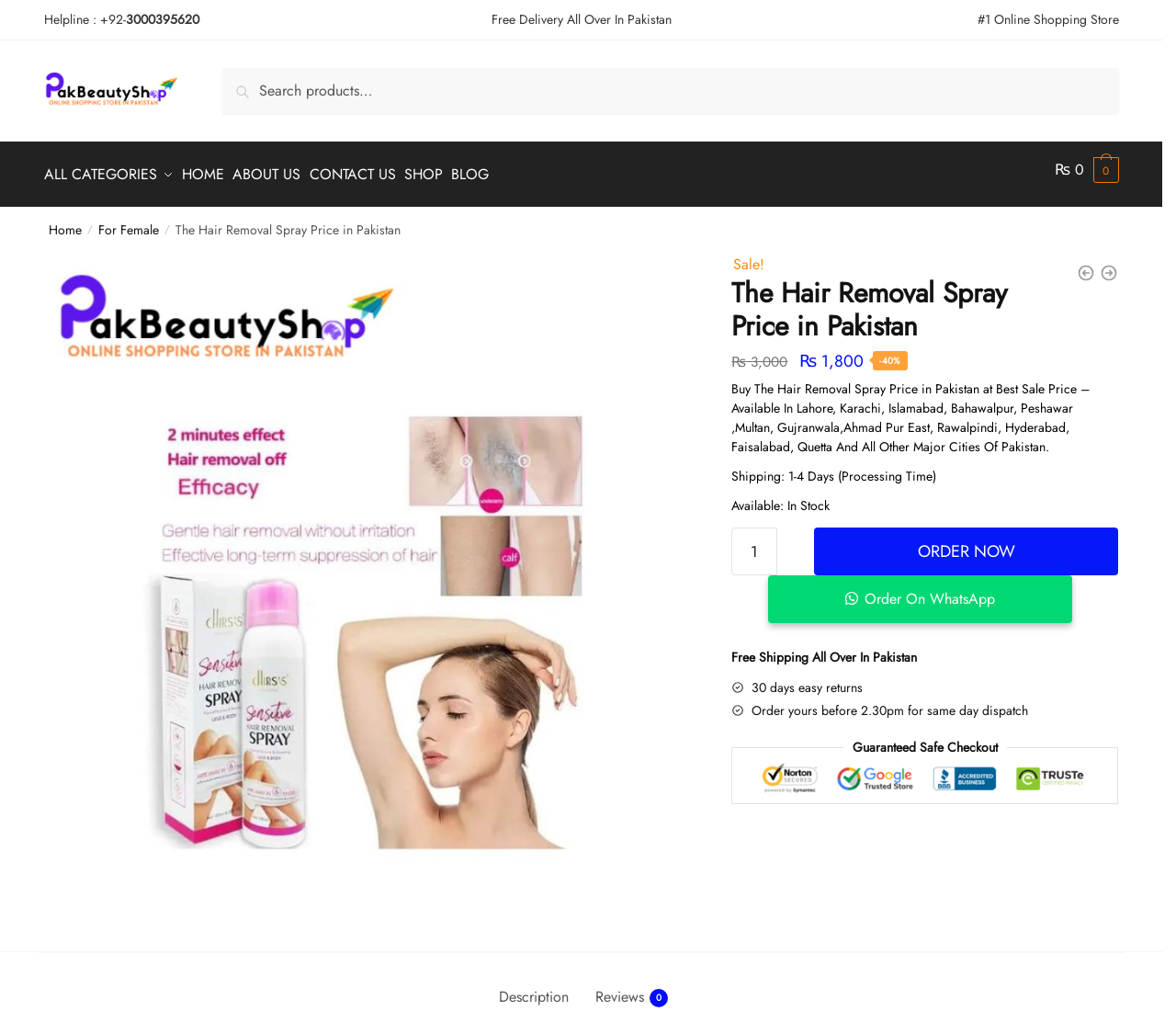Answer briefly with one word or phrase:
What is the discount percentage on this product?

-40%